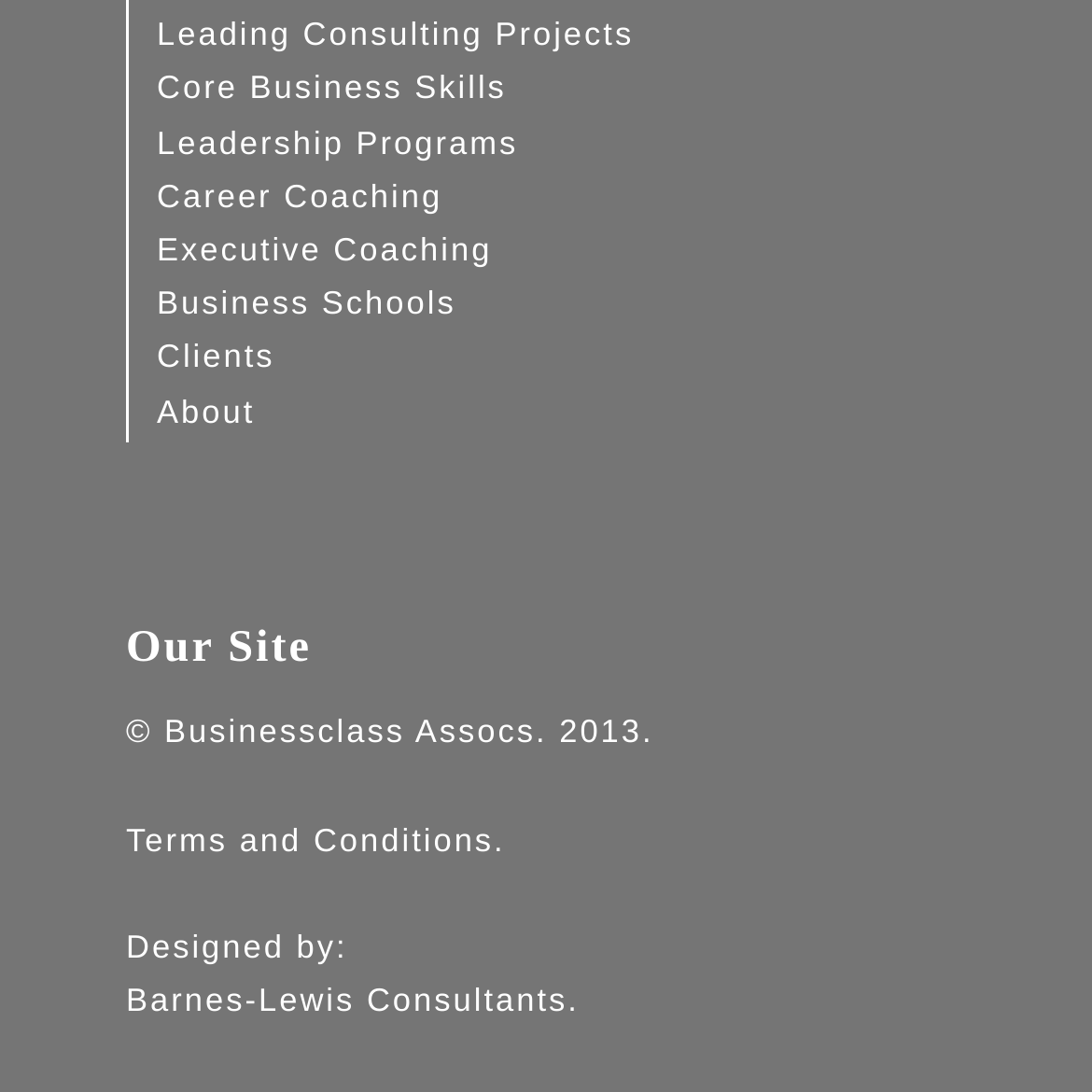Kindly respond to the following question with a single word or a brief phrase: 
What are the services offered by Businessclass Assocs?

Consulting, Coaching, etc.